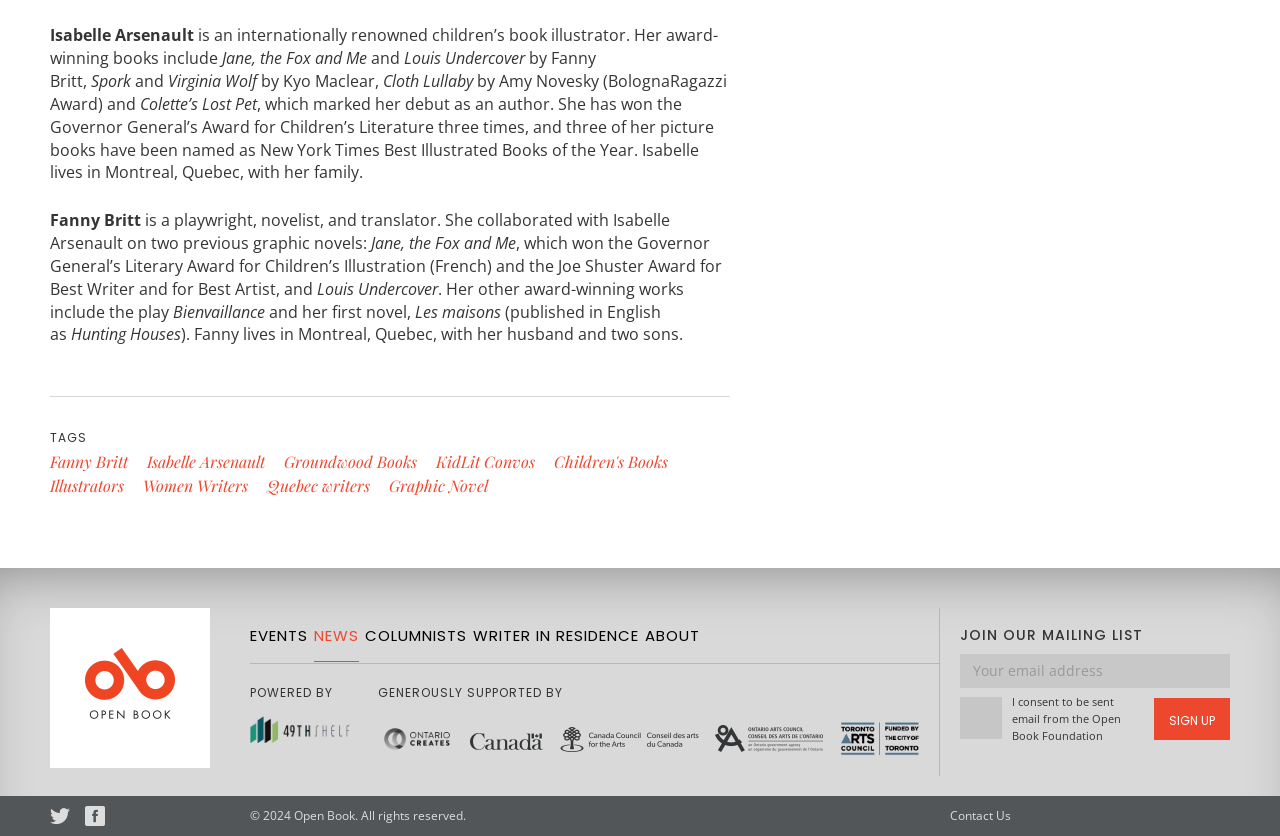What is Isabelle Arsenault's profession?
Refer to the image and answer the question using a single word or phrase.

Children's book illustrator